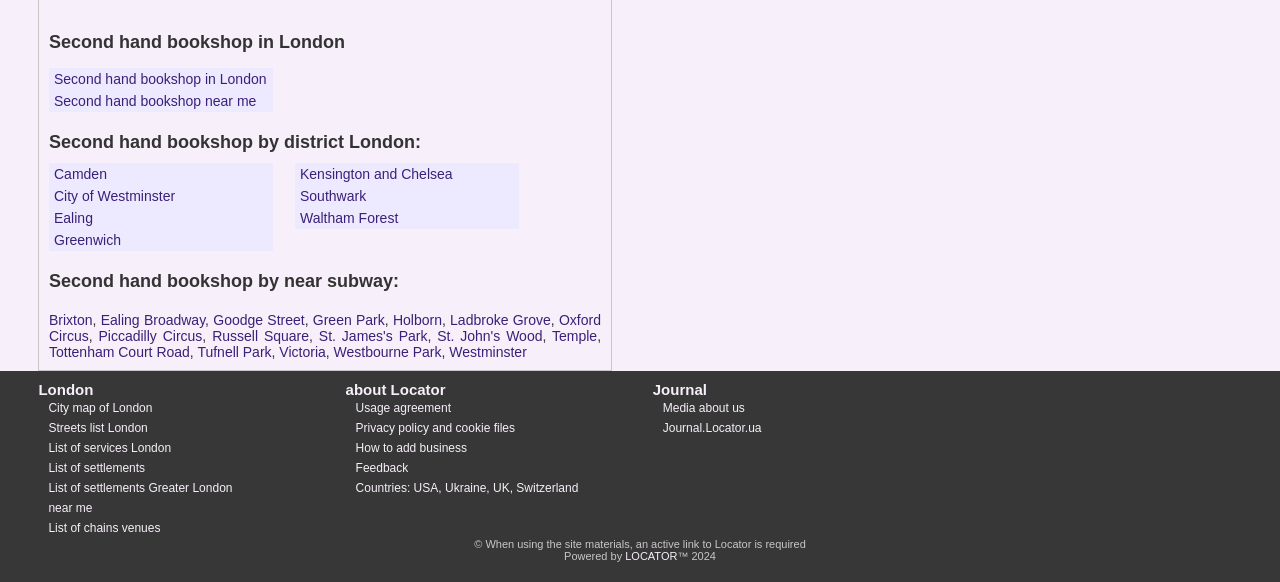Find the bounding box coordinates of the clickable region needed to perform the following instruction: "visit 30 Days of Dreamcast". The coordinates should be provided as four float numbers between 0 and 1, i.e., [left, top, right, bottom].

None